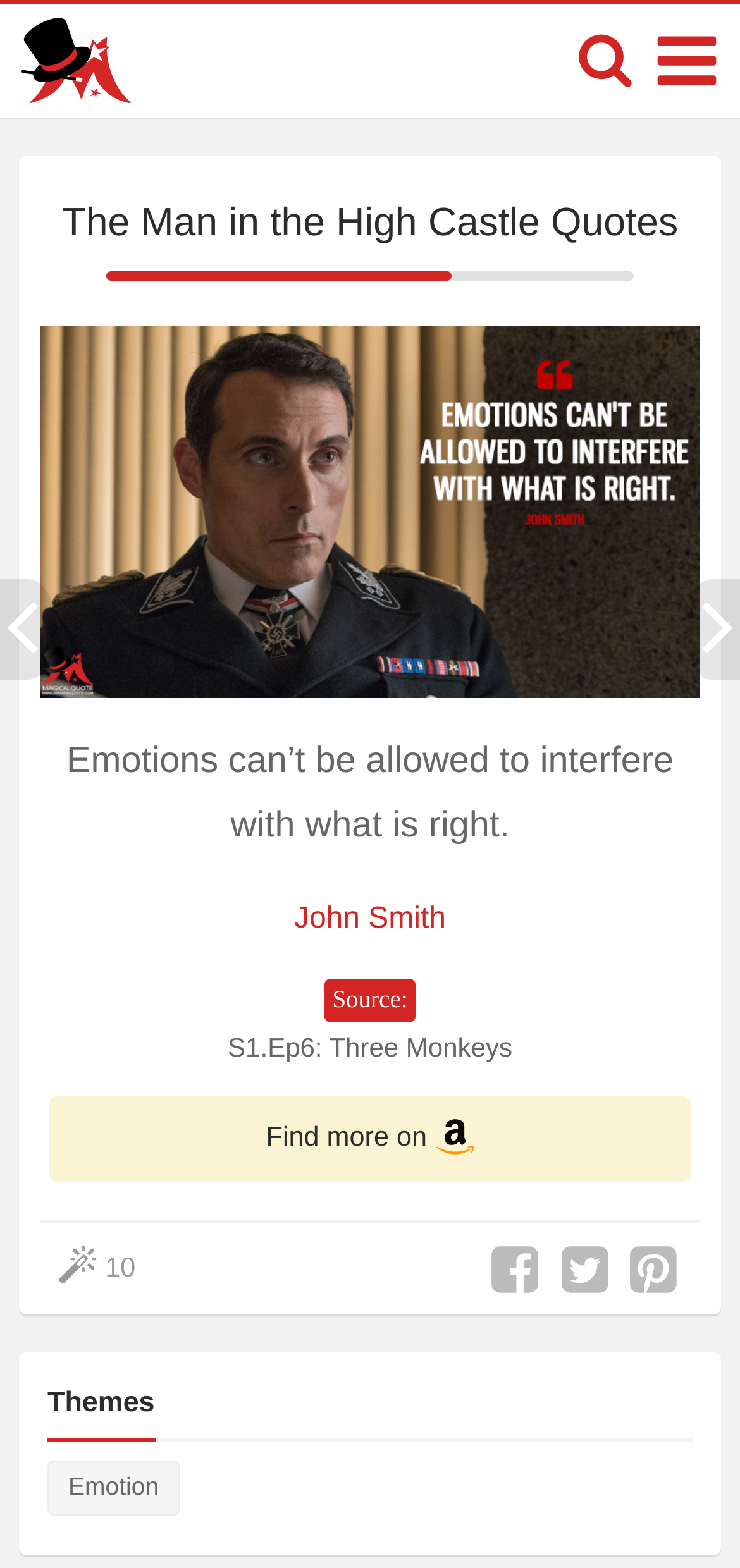Please give the bounding box coordinates of the area that should be clicked to fulfill the following instruction: "Find more quotes on Amazon". The coordinates should be in the format of four float numbers from 0 to 1, i.e., [left, top, right, bottom].

[0.59, 0.713, 0.641, 0.737]